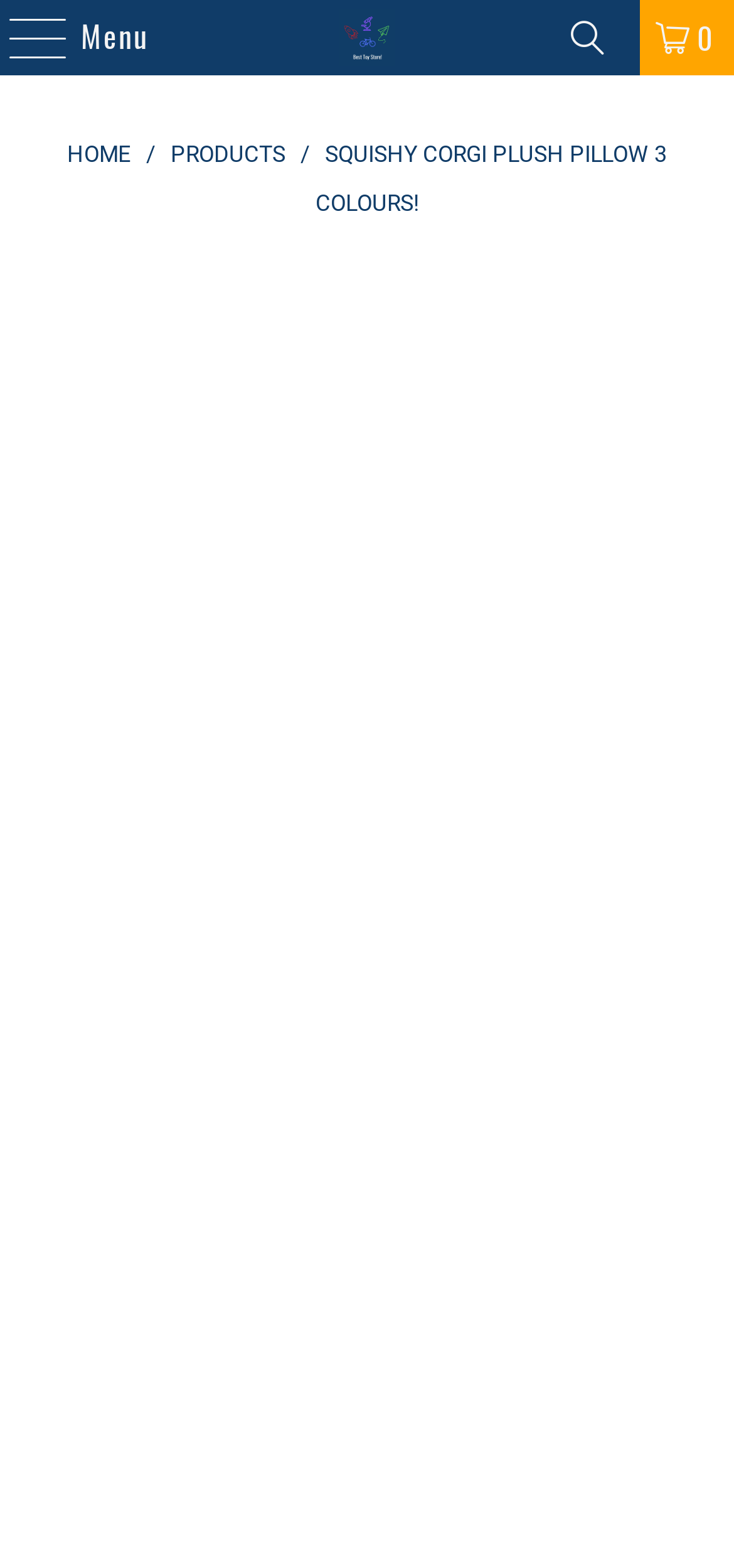What is the category of the product?
Provide a fully detailed and comprehensive answer to the question.

The category of the product can be found in the link element with the text 'Squishy Corgi Plush Pillow 3 Colours! Stuffed Animals Best Toy Store' which is a child element of the root element.